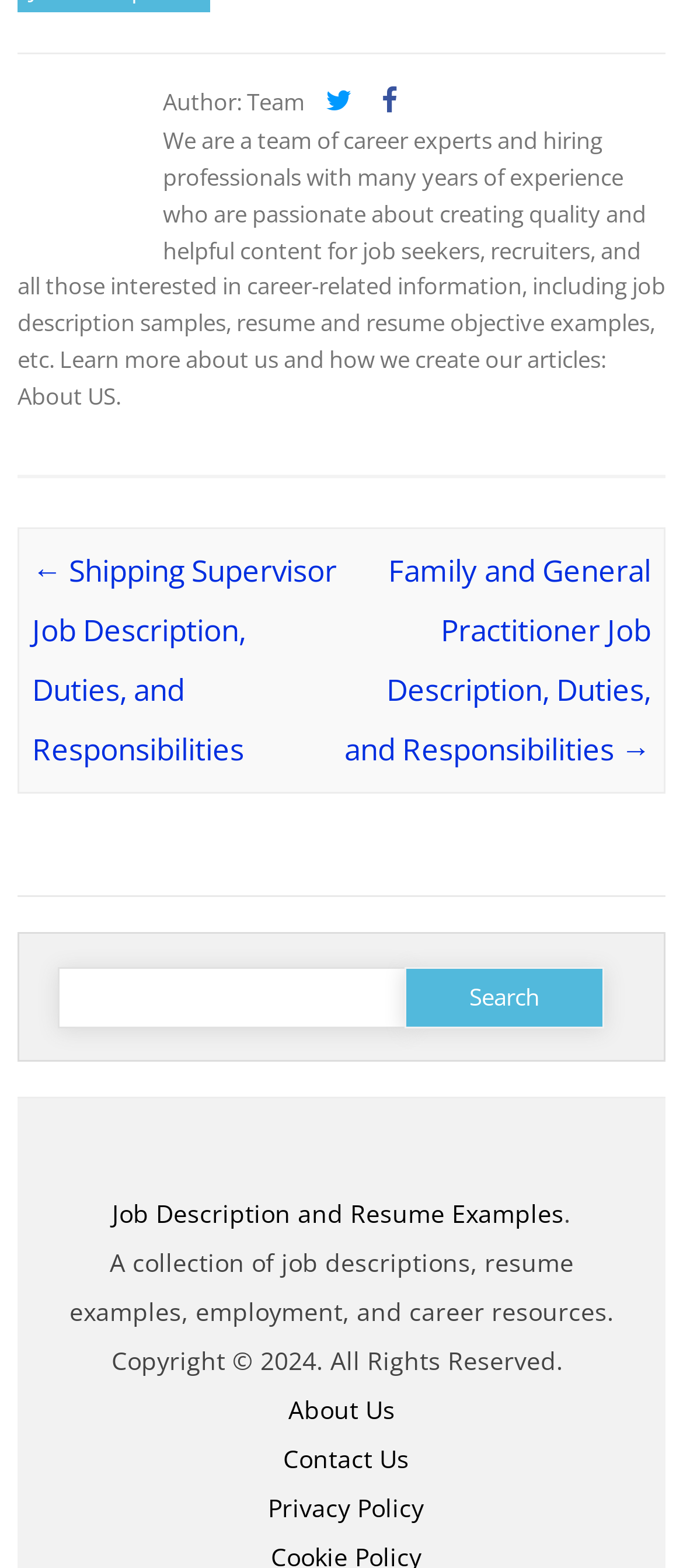Please look at the image and answer the question with a detailed explanation: How many navigation links are there at the bottom of the page?

At the bottom of the page, there are three links: 'About Us', 'Contact Us', and 'Privacy Policy'. These links are likely to lead to other important pages on the website.